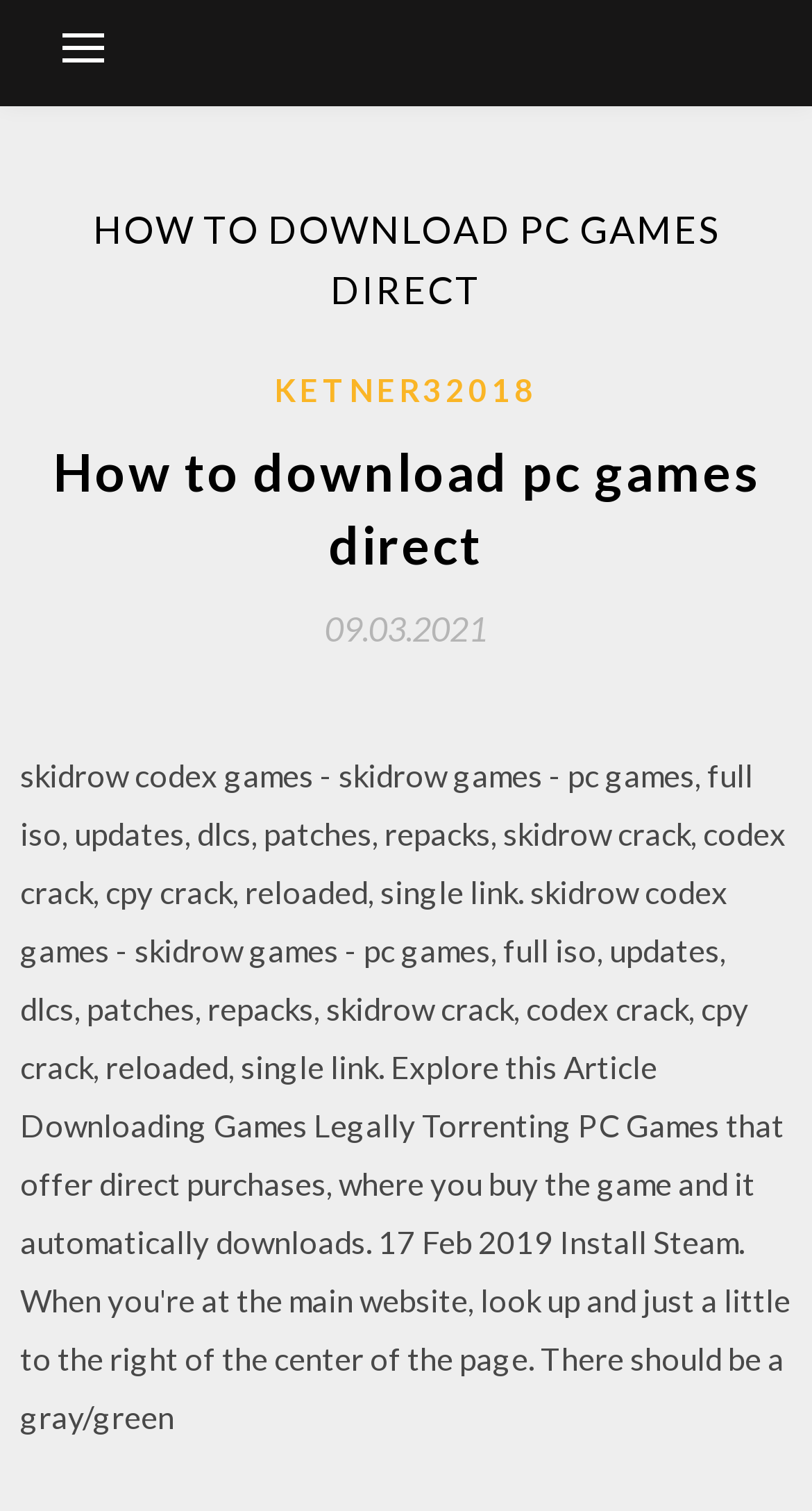How many headers are there in the webpage?
Using the visual information, reply with a single word or short phrase.

2